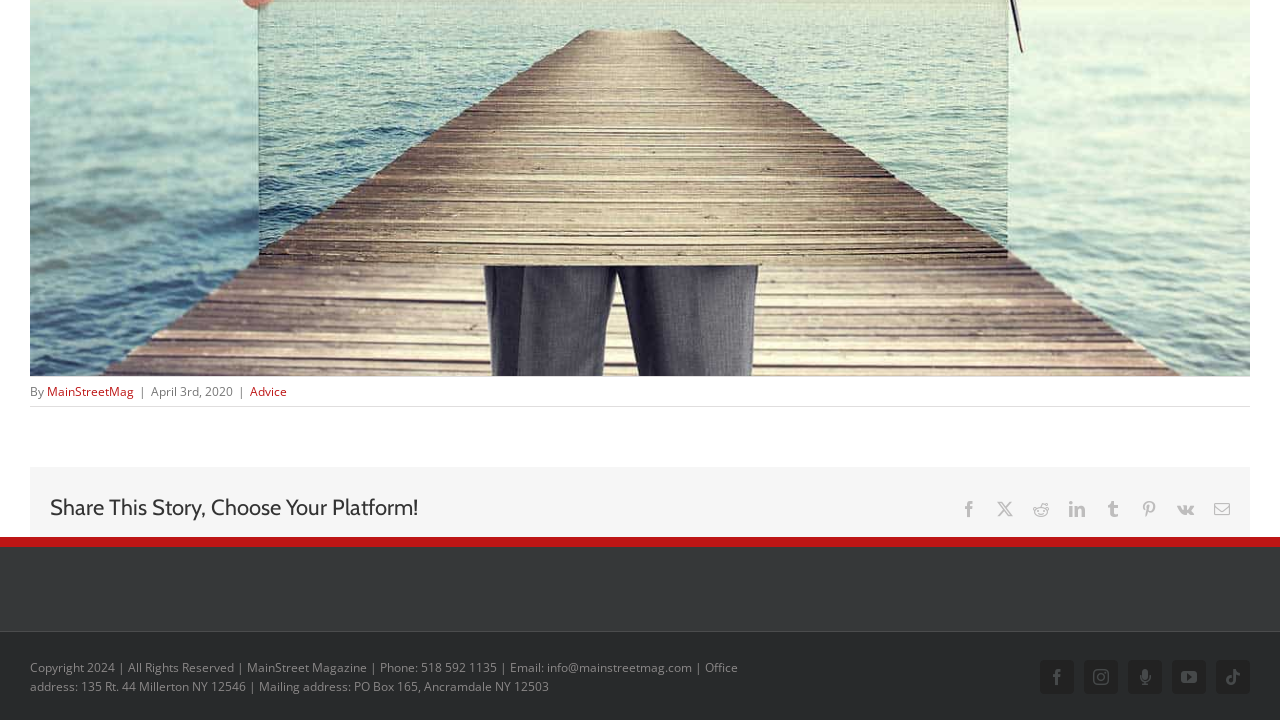What is the date of the article?
Please craft a detailed and exhaustive response to the question.

I found the date of the article by looking at the static text element with the content 'April 3rd, 2020' which is located at the top of the webpage.